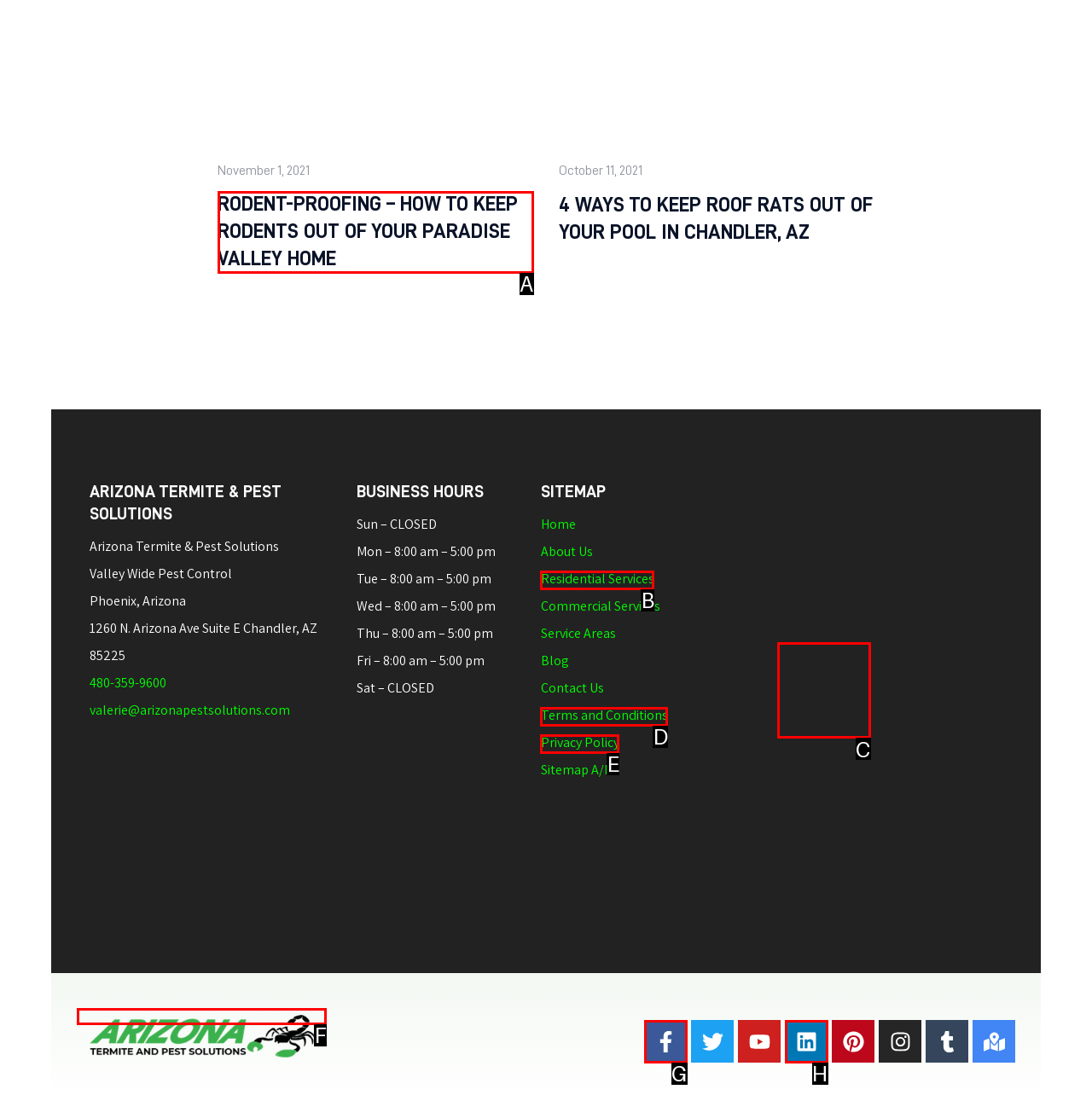Select the letter that aligns with the description: Linkedin. Answer with the letter of the selected option directly.

H